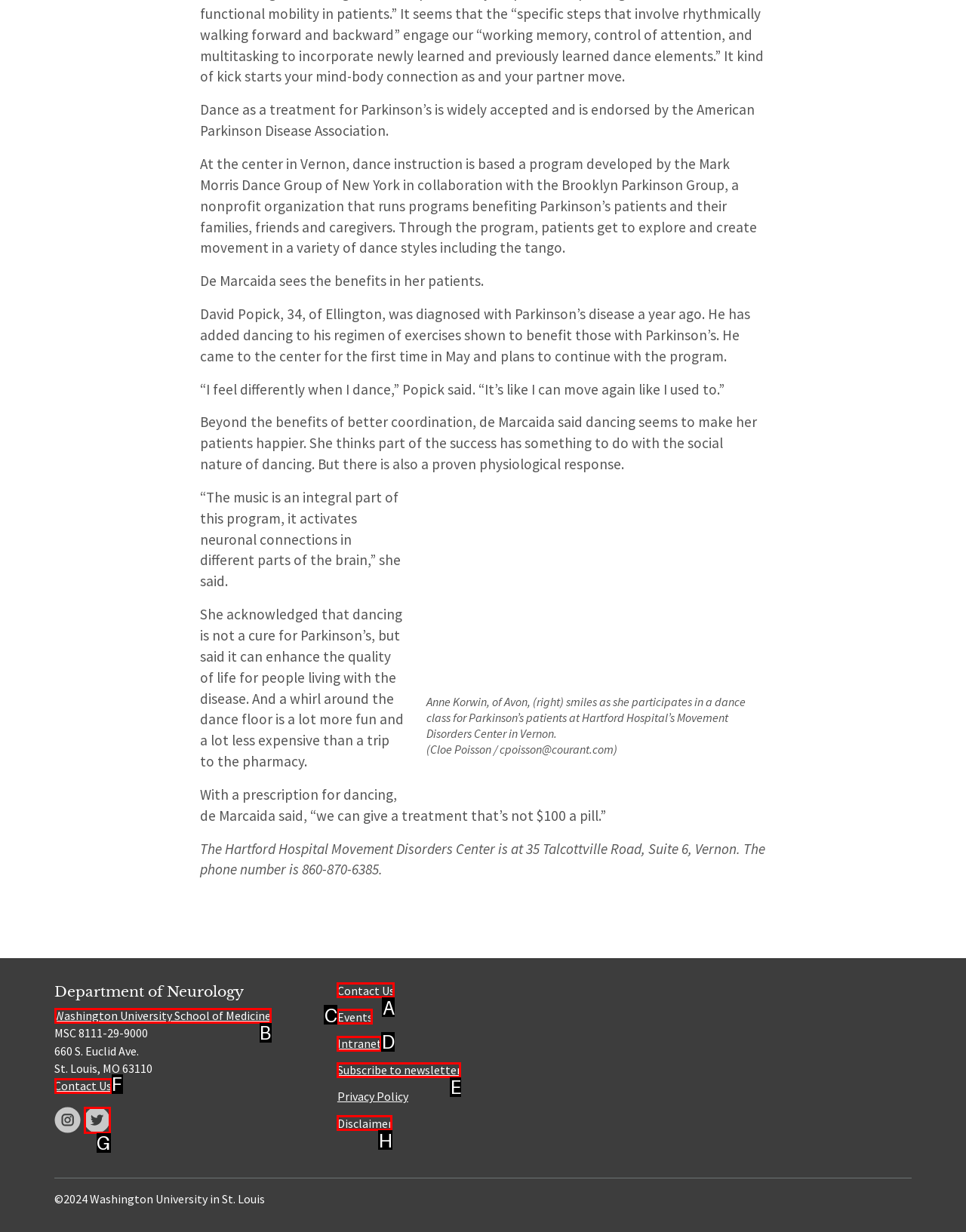Based on the given description: Contact Us, determine which HTML element is the best match. Respond with the letter of the chosen option.

A